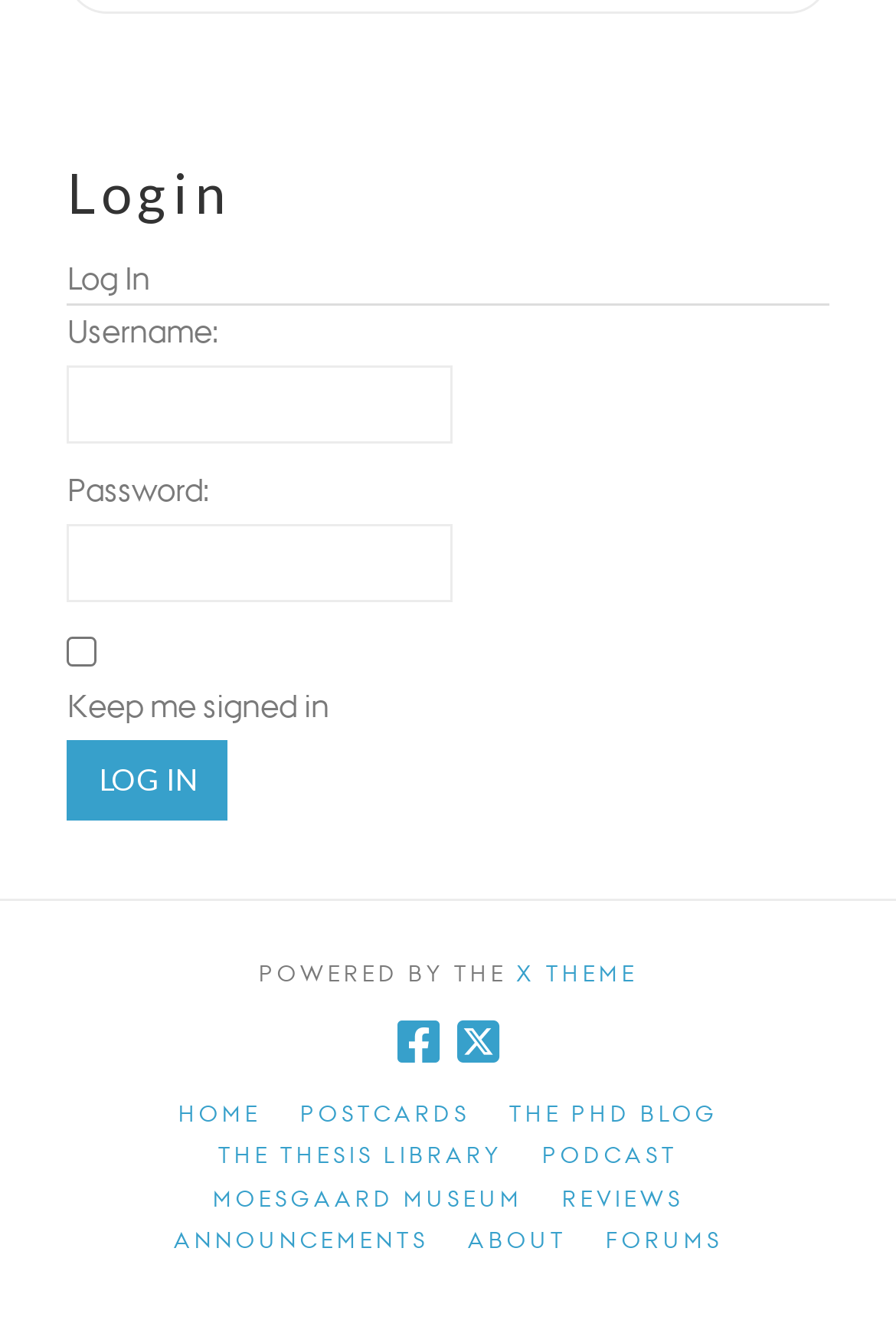Please specify the bounding box coordinates in the format (top-left x, top-left y, bottom-right x, bottom-right y), with values ranging from 0 to 1. Identify the bounding box for the UI component described as follows: The PhD Blog

[0.568, 0.835, 0.801, 0.857]